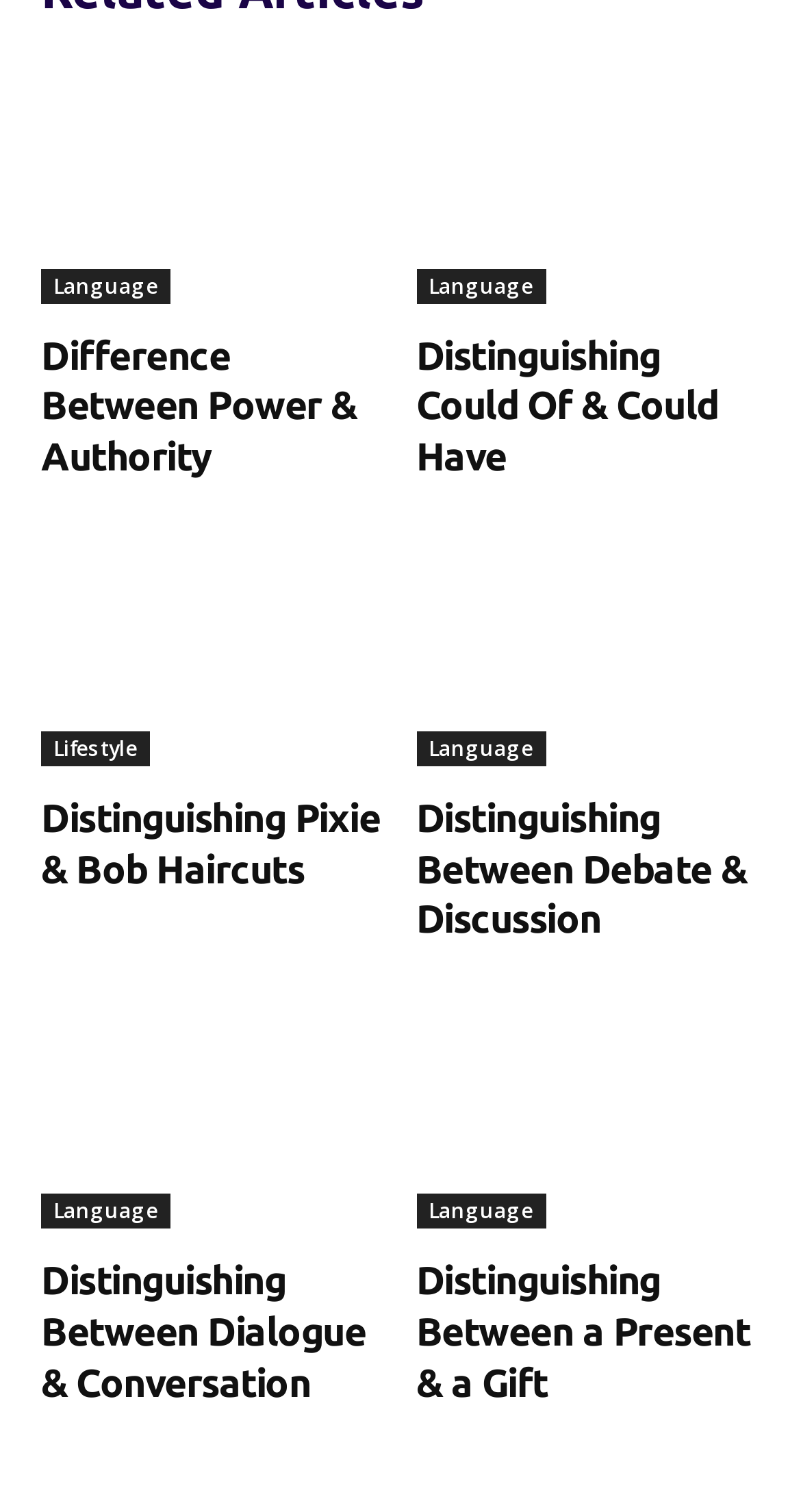What is the position of the 'Lifestyle' link?
Give a comprehensive and detailed explanation for the question.

I looked at the bounding box coordinates of the 'Lifestyle' link and found that its y1 value is 0.484, which indicates that it is located at the top-left section of the webpage.